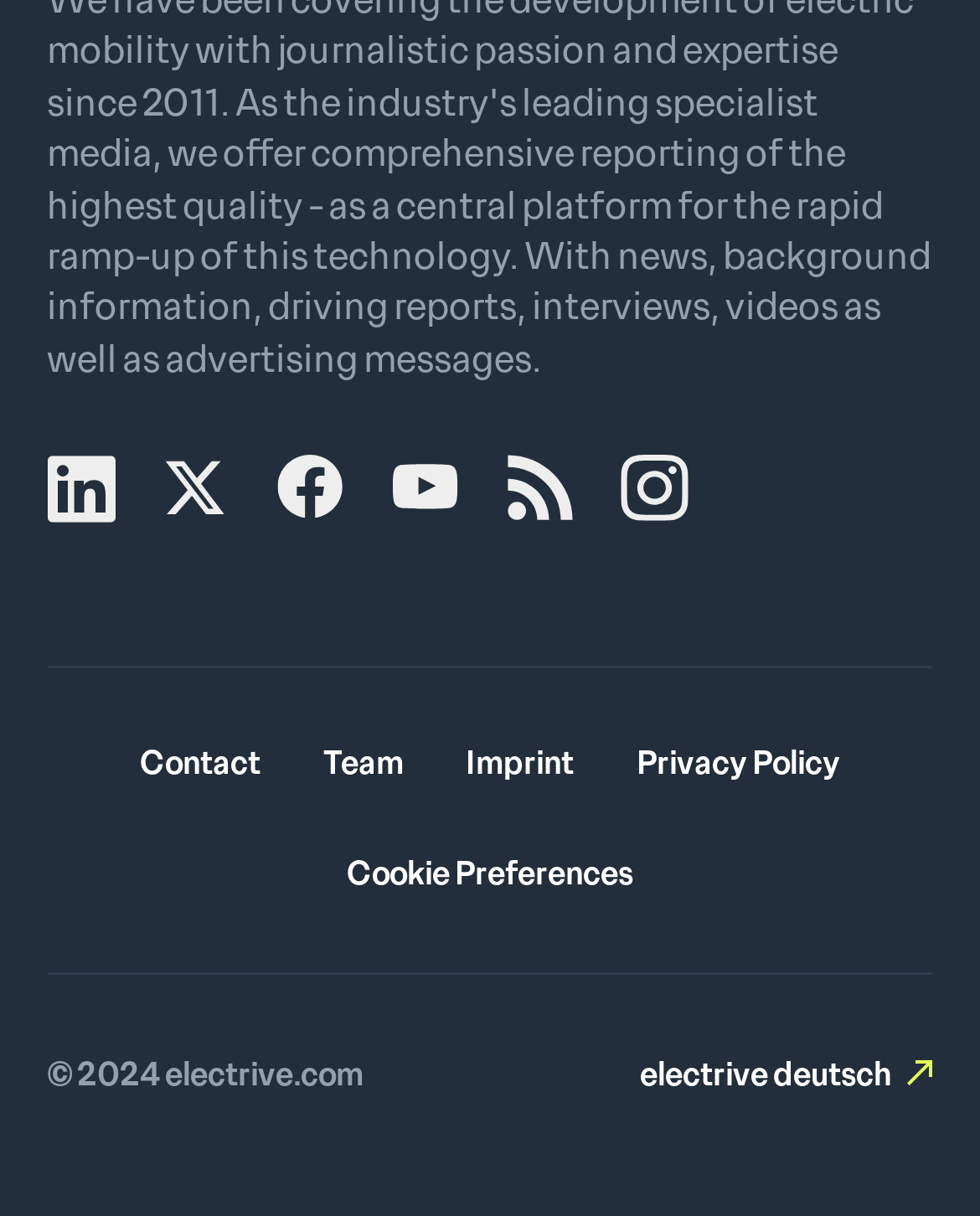Please identify the bounding box coordinates of the element's region that should be clicked to execute the following instruction: "check Contact". The bounding box coordinates must be four float numbers between 0 and 1, i.e., [left, top, right, bottom].

[0.143, 0.61, 0.266, 0.647]